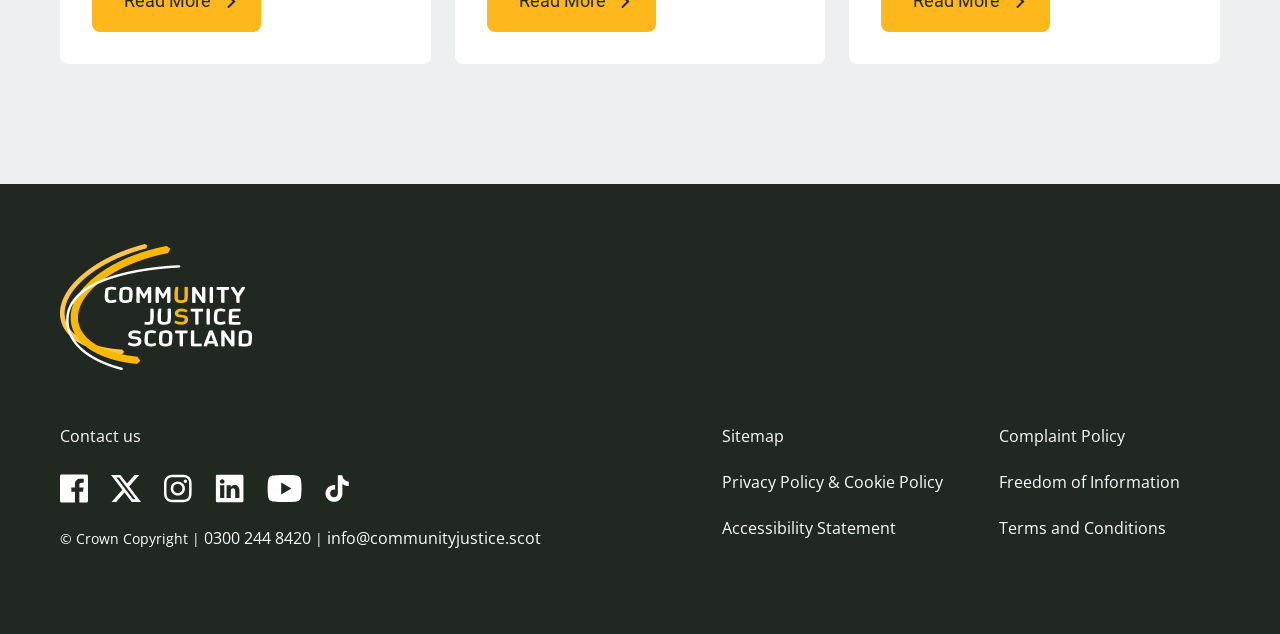Given the description of a UI element: "การเลือกหอพัก ม.รังสิตเป็นความคิดที่ดีมากเมื่อเปิดเทอม", identify the bounding box coordinates of the matching element in the webpage screenshot.

None